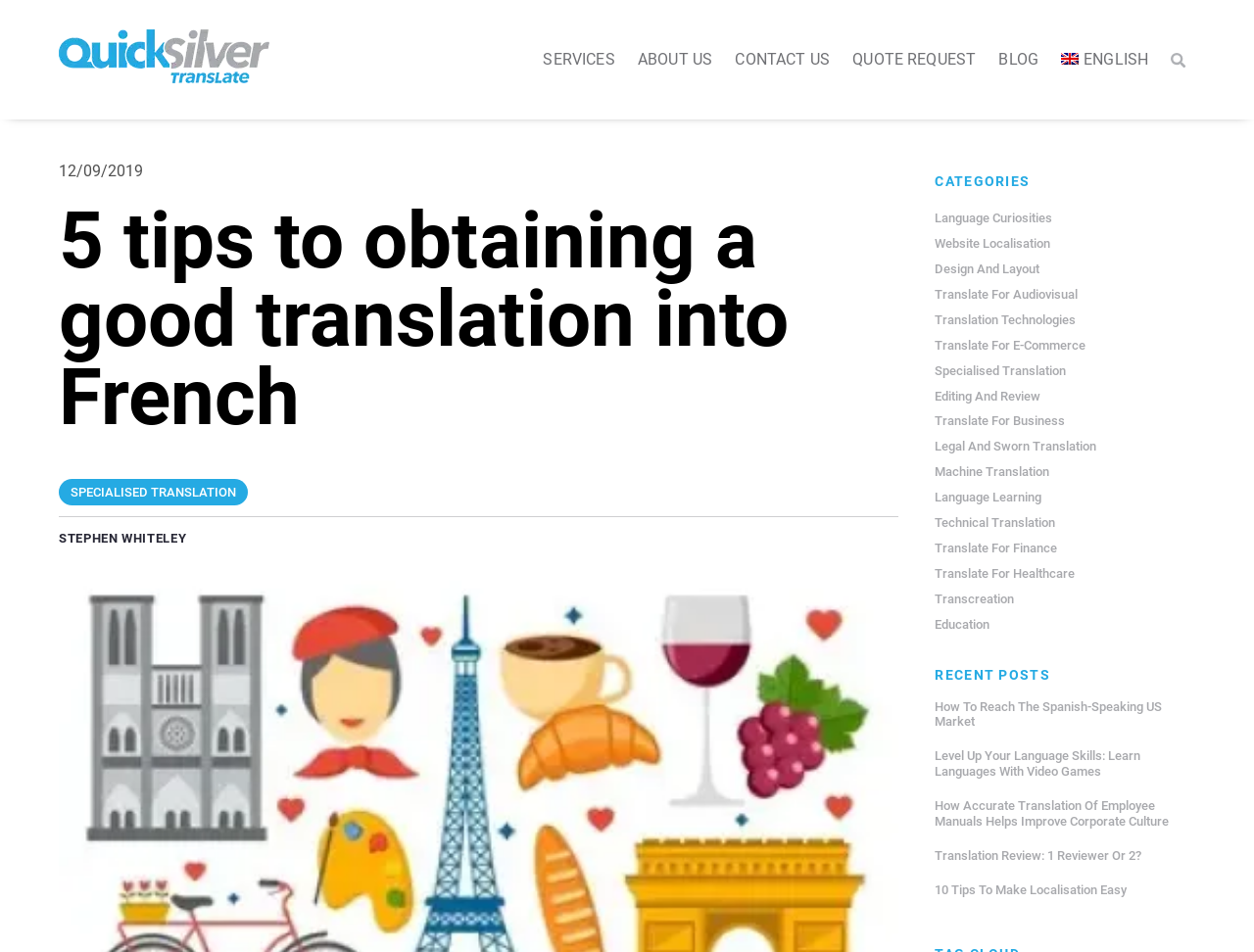Please identify the bounding box coordinates of the clickable element to fulfill the following instruction: "Click the 'SERVICES' link". The coordinates should be four float numbers between 0 and 1, i.e., [left, top, right, bottom].

[0.426, 0.039, 0.498, 0.086]